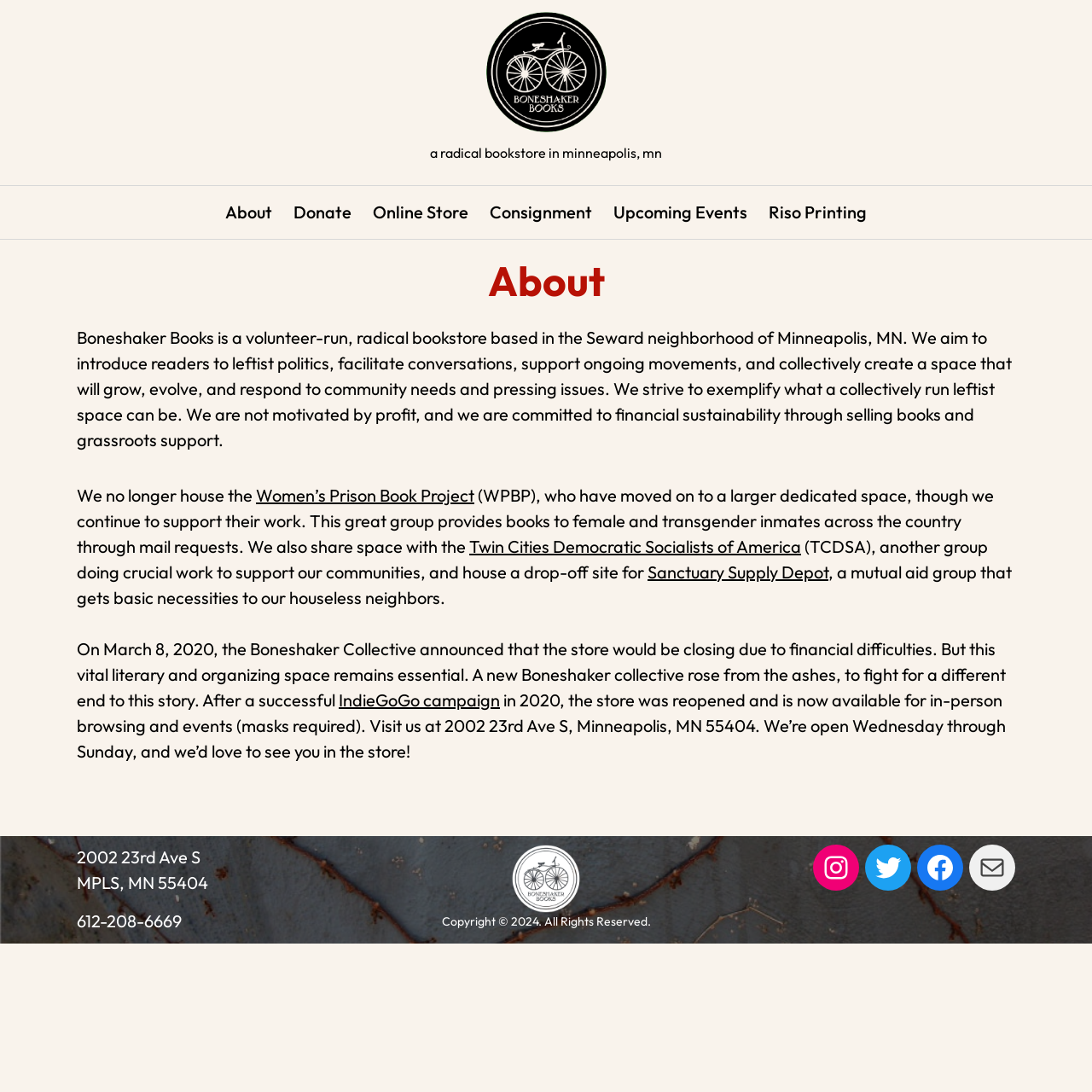Can you specify the bounding box coordinates of the area that needs to be clicked to fulfill the following instruction: "Visit the 'Online Store'"?

[0.341, 0.183, 0.429, 0.207]